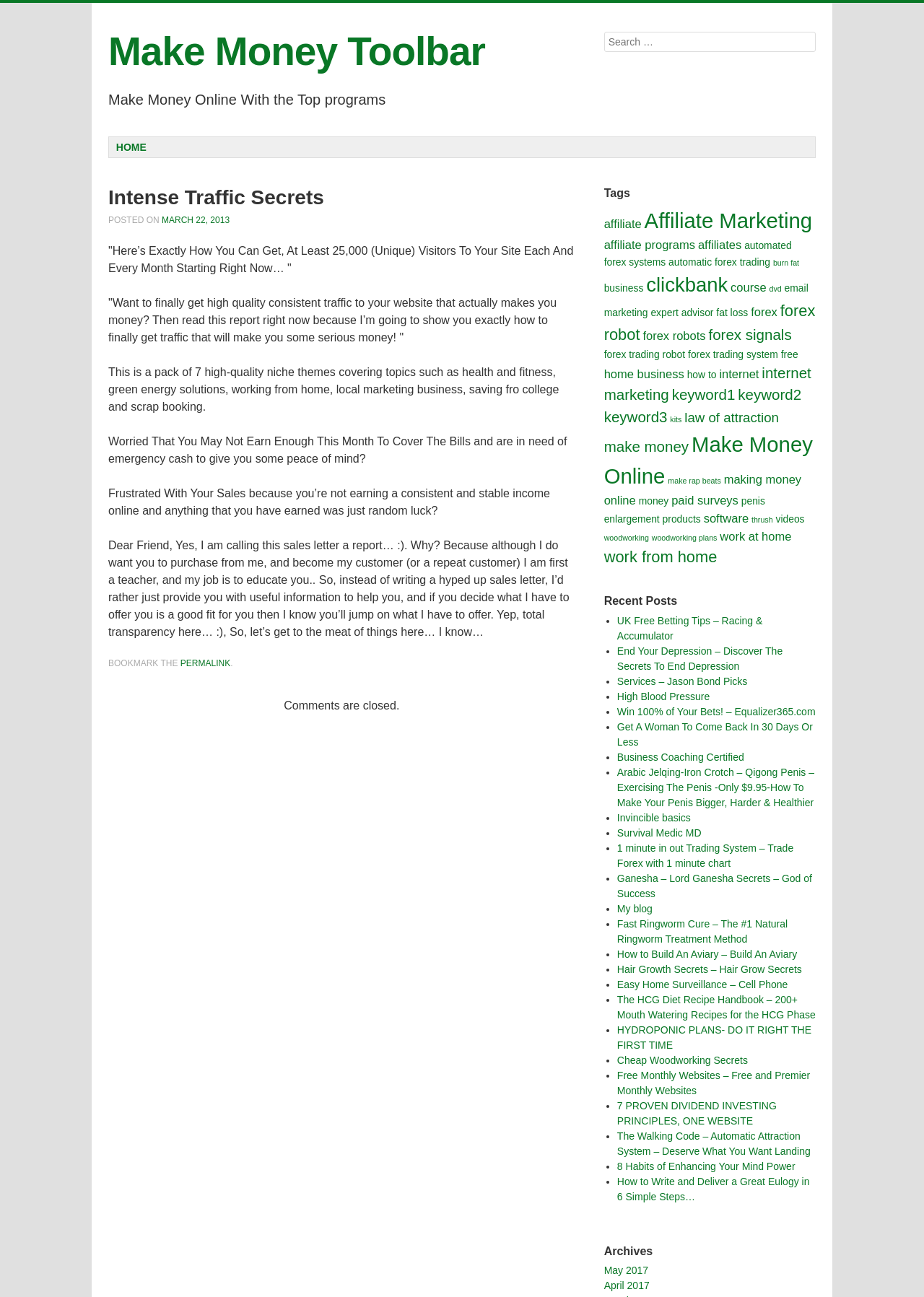Please mark the clickable region by giving the bounding box coordinates needed to complete this instruction: "go to home page".

[0.118, 0.105, 0.166, 0.121]